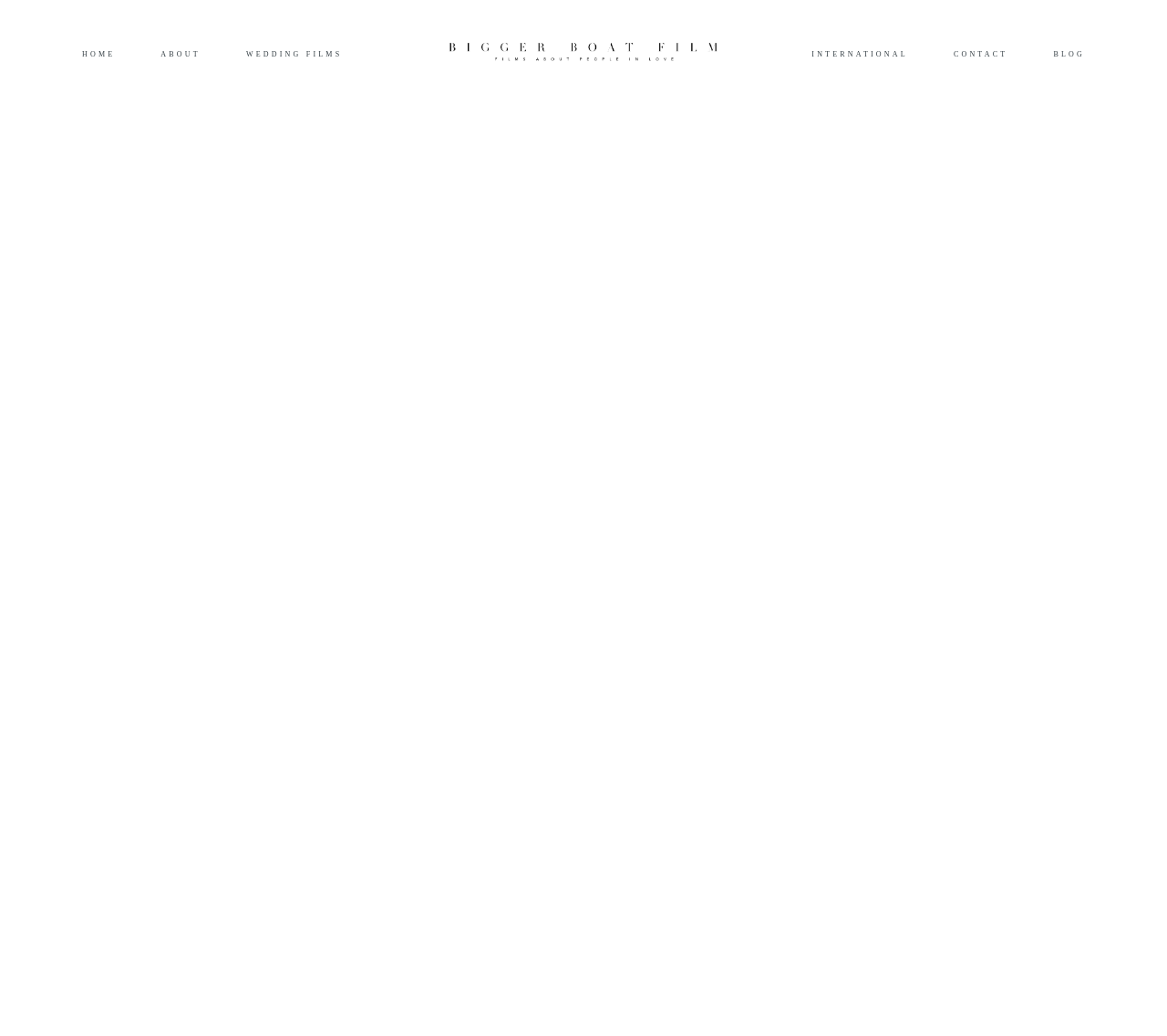What is the first section title?
Examine the image closely and answer the question with as much detail as possible.

I looked at the static text elements and found the first one, which is 'Style & Approach', located below the header section.